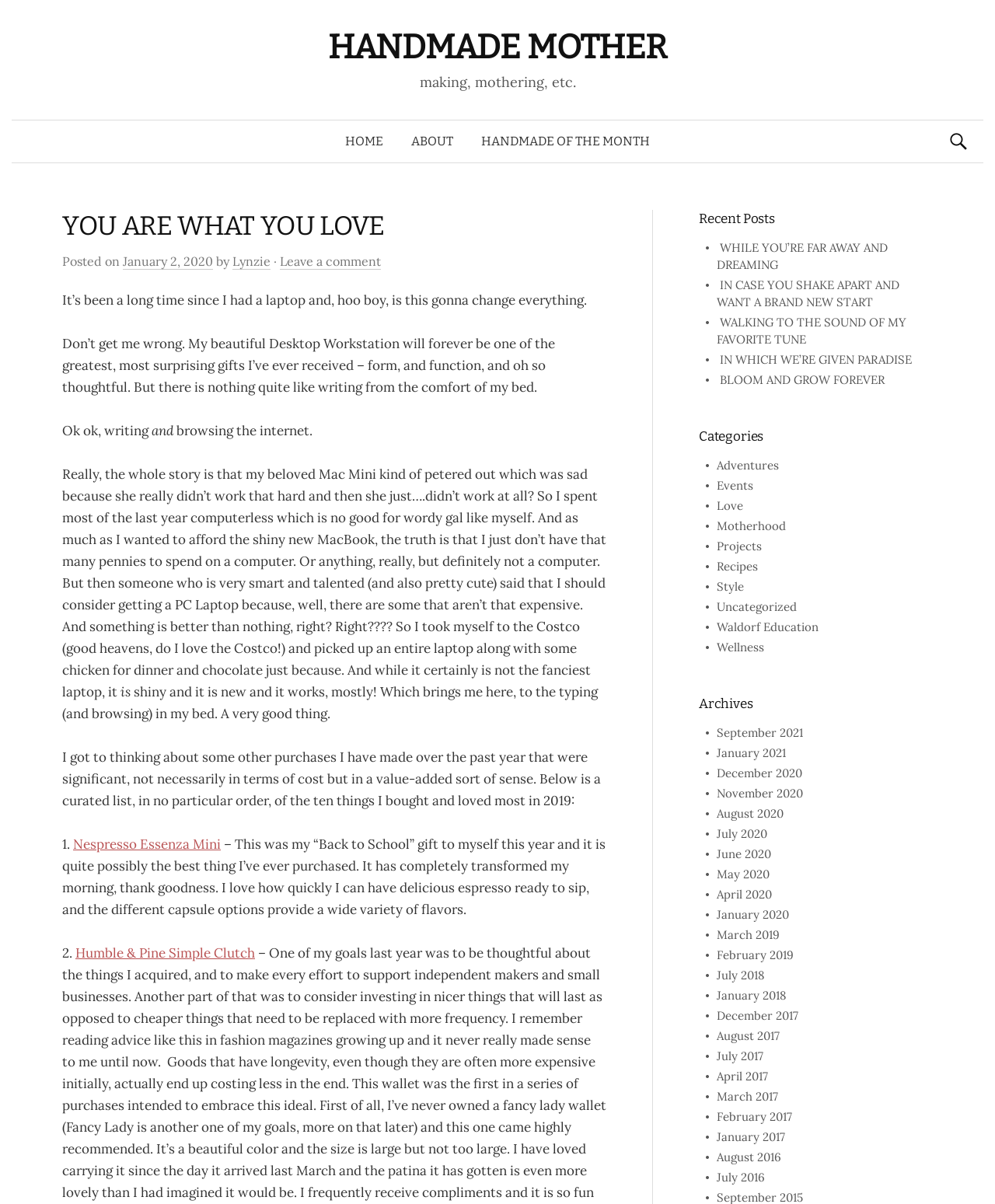Find the bounding box coordinates for the area you need to click to carry out the instruction: "Read the 'HANDMADE OF THE MONTH' article". The coordinates should be four float numbers between 0 and 1, indicated as [left, top, right, bottom].

[0.47, 0.1, 0.667, 0.135]